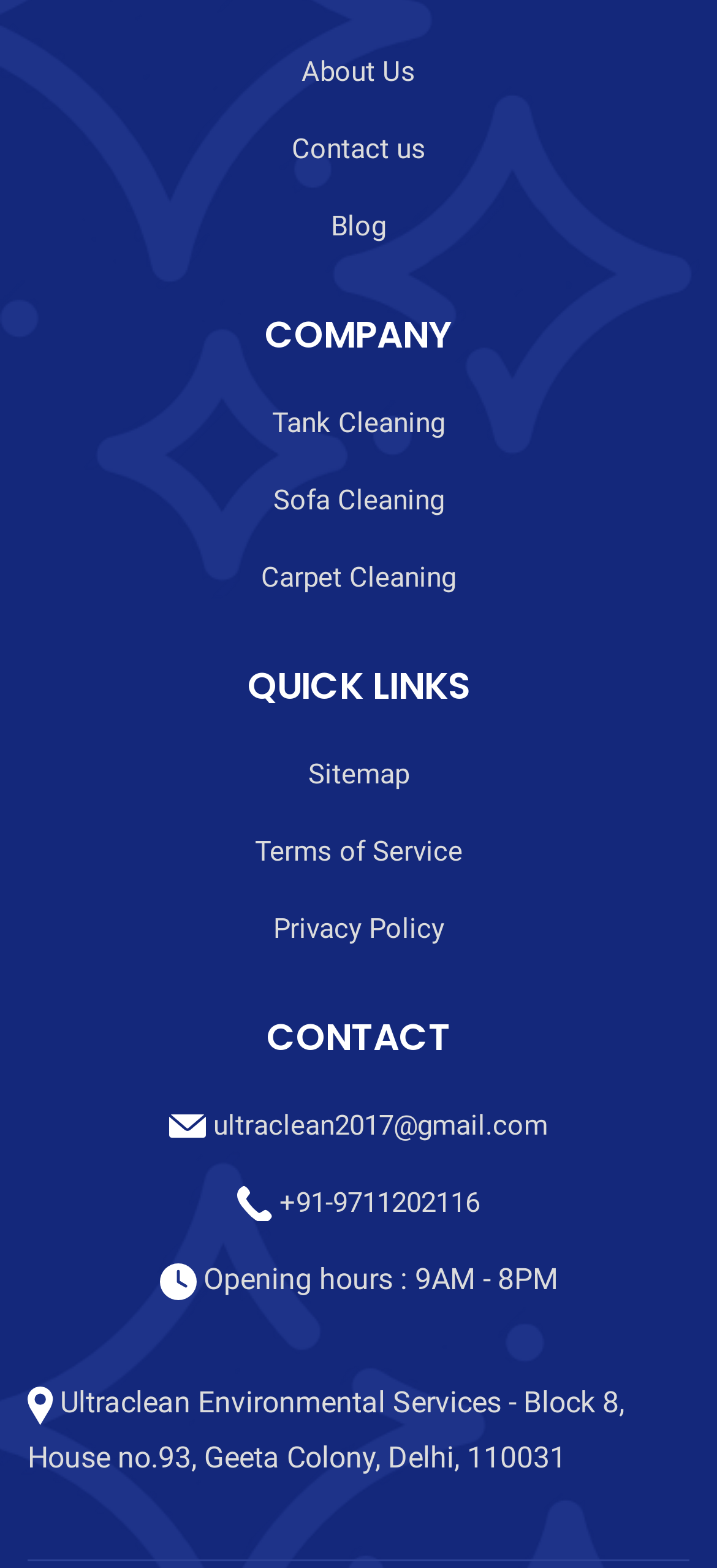What is the company's phone number?
Please provide a comprehensive answer based on the visual information in the image.

The company's phone number can be found in the CONTACT section, where it is listed as '+91-9711202116'.